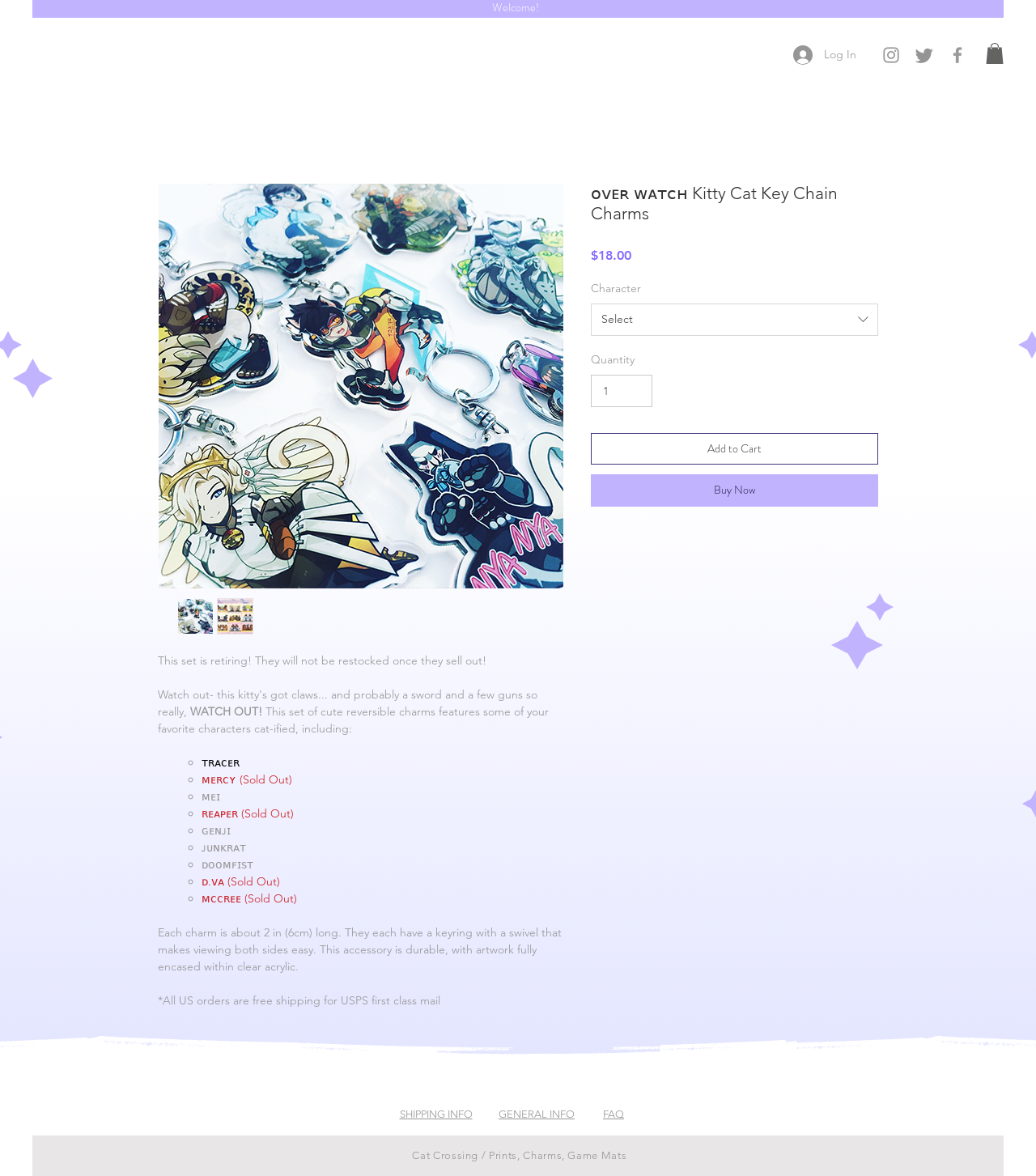Extract the bounding box coordinates for the UI element described as: "Add to Cart".

[0.57, 0.368, 0.848, 0.395]